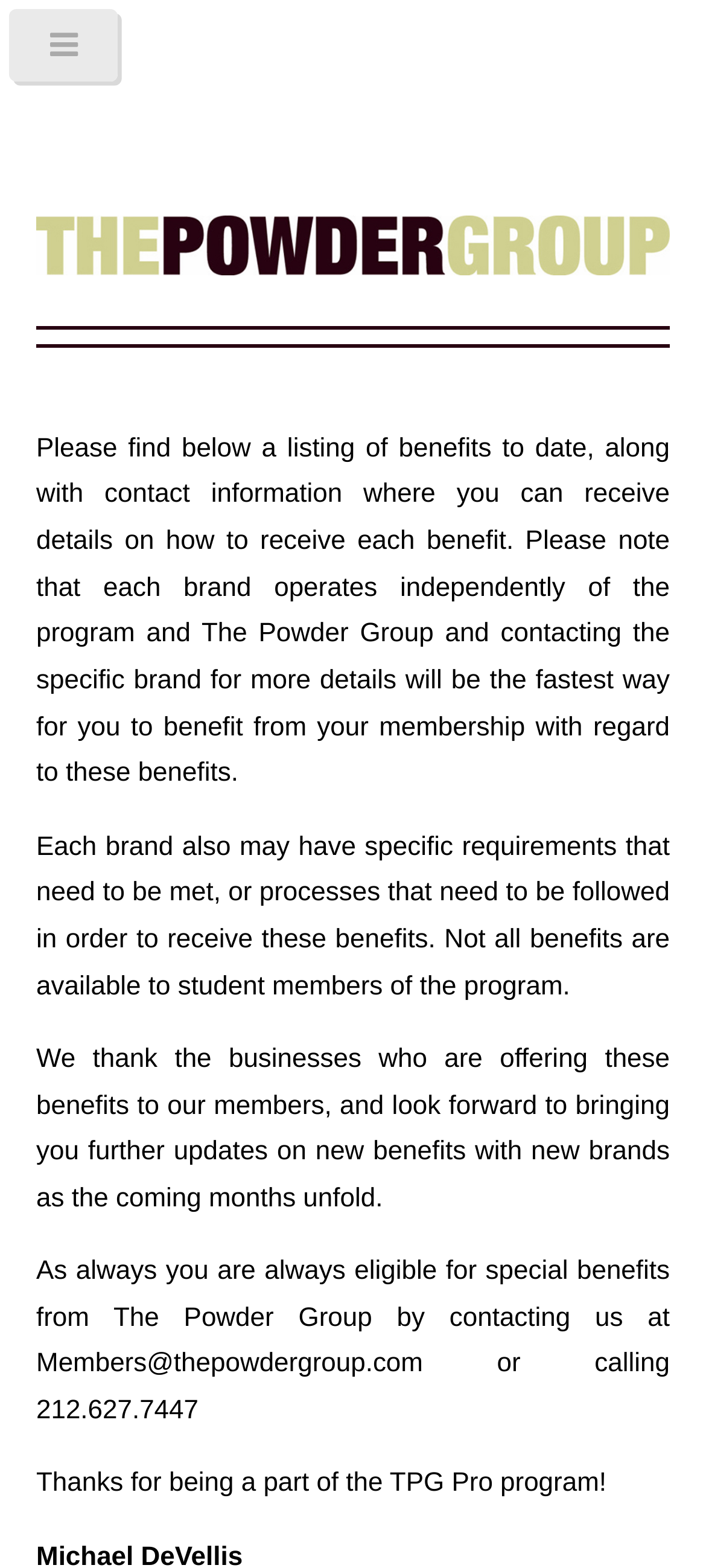What is the phone number for The Powder Group?
Refer to the image and give a detailed answer to the query.

The phone number for The Powder Group is mentioned in the text as '212.627.7447', which members can use to contact them for special benefits.